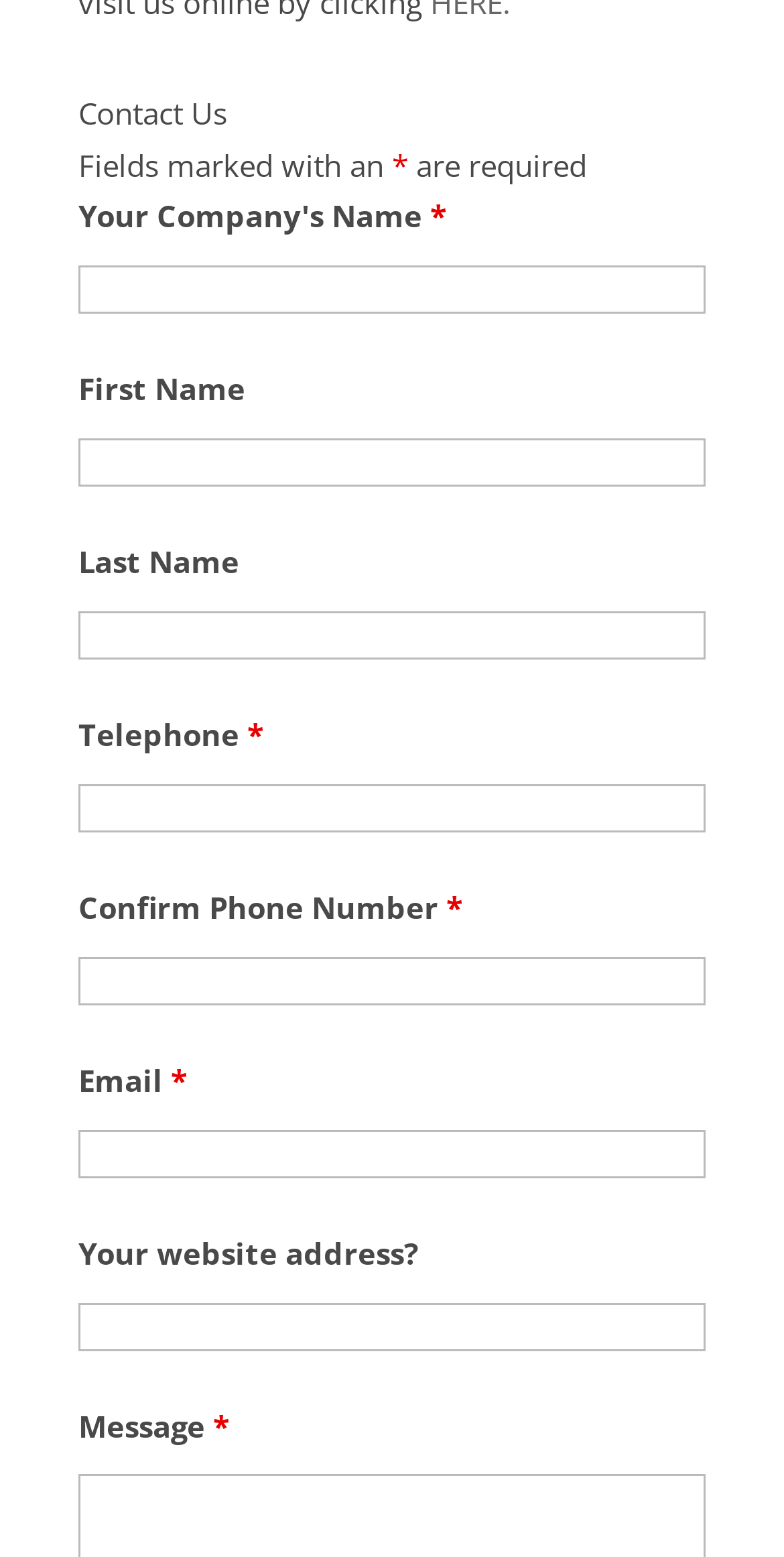Is the 'Last Name' field required?
Analyze the screenshot and provide a detailed answer to the question.

The 'Last Name' field is not required because it does not have an asterisk symbol (*) next to it, unlike the required fields.